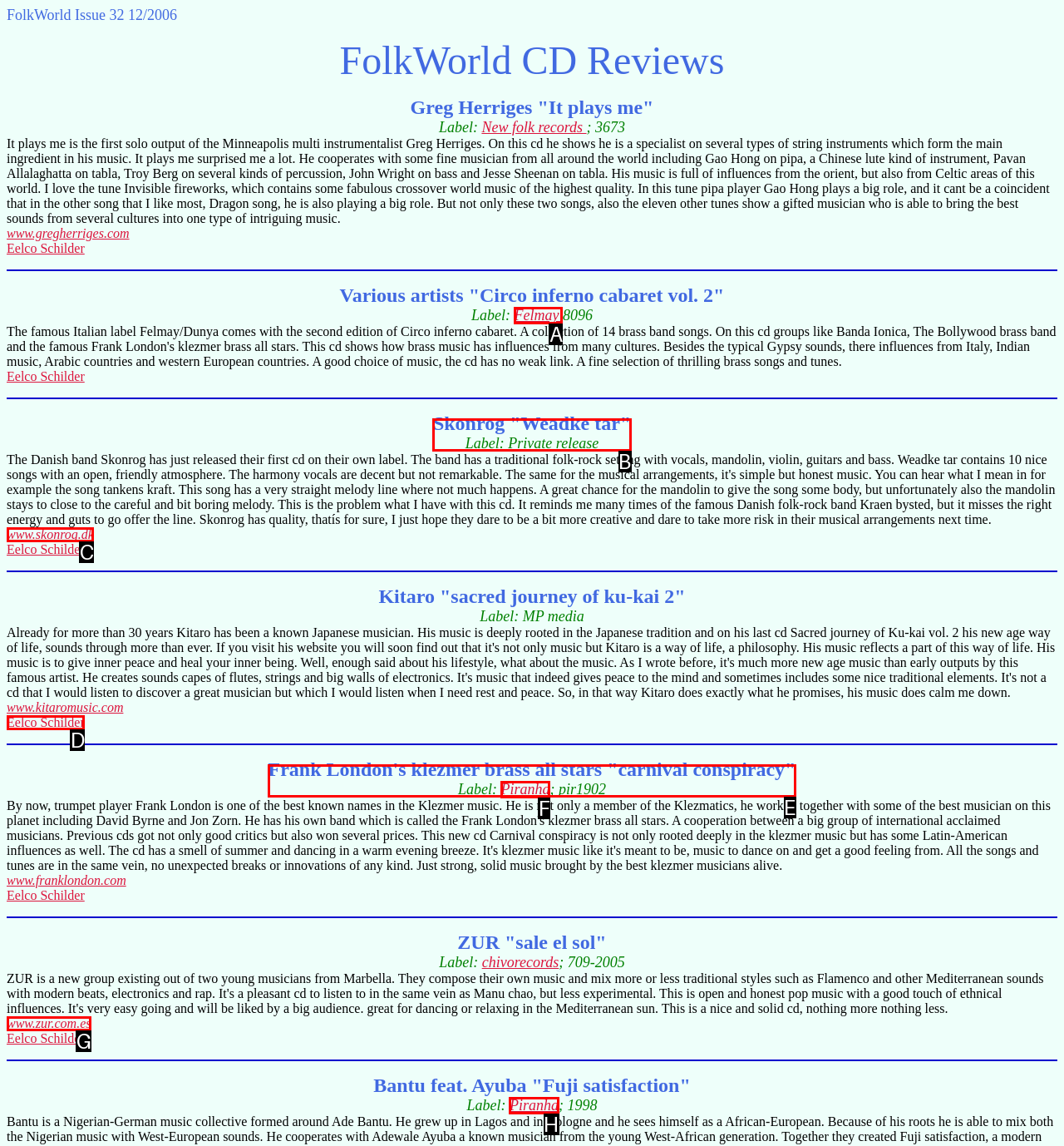Find the UI element described as: Skonrog "Weadke tar"Label: Private release
Reply with the letter of the appropriate option.

B